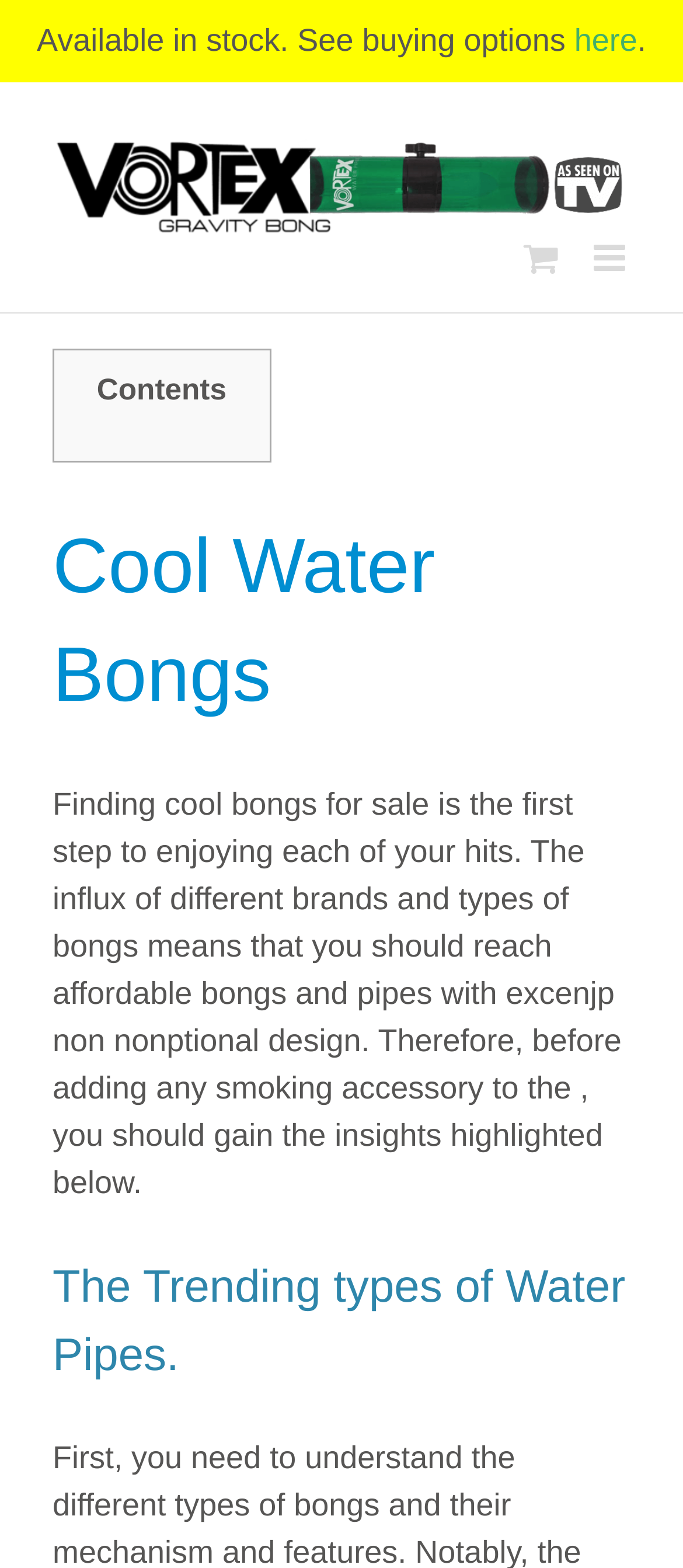Provide a brief response using a word or short phrase to this question:
What is the status of the products?

Available in stock